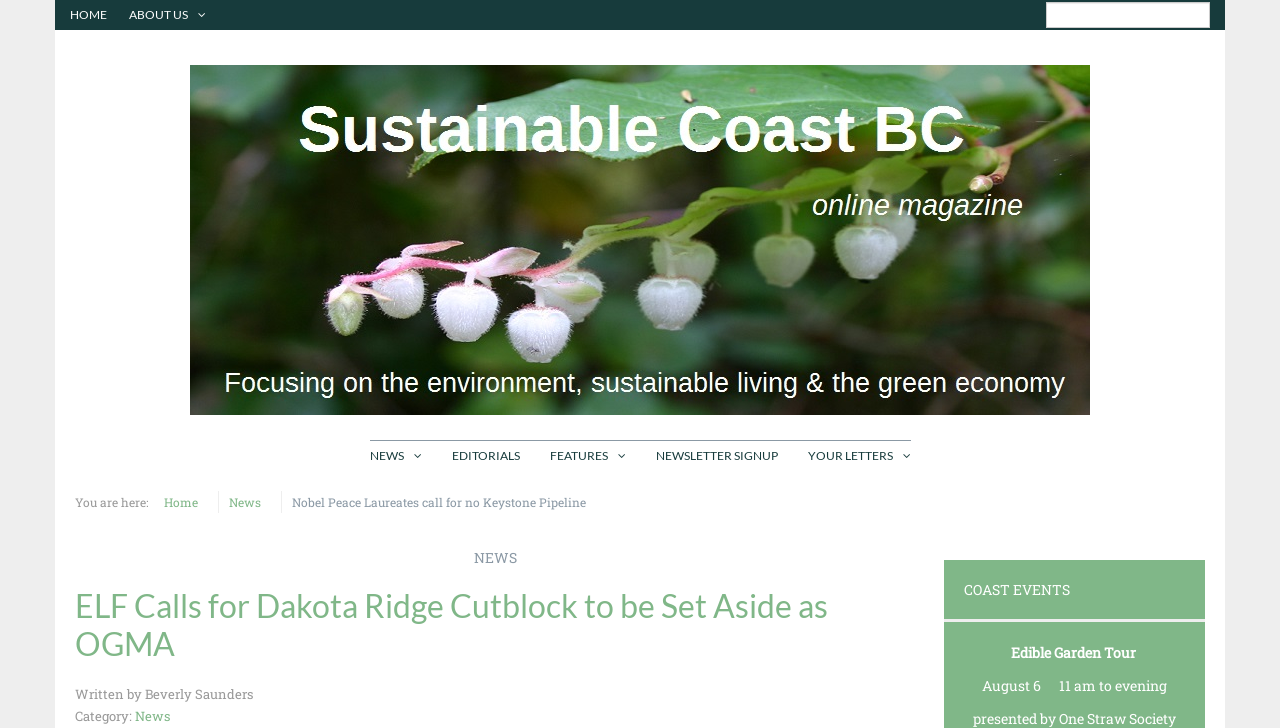Construct a comprehensive description capturing every detail on the webpage.

The webpage is about an environmental organization, ELF, and its call to set aside the Dakota Ridge Cutblock as an Old-Growth Management Area (OGMA). 

At the top of the page, there is a navigation menu with links to "HOME", "ABOUT US", and other sections. Below this menu, there is a prominent link to a news article with the same title as the webpage. 

On the left side of the page, there is a secondary navigation menu with links to "Home", "News", and other sections. Below this menu, there is a heading that reads "NEWS" and a subheading with the title of the news article. The article itself is not fully described, but it appears to be written by Beverly Saunders and categorized under "News". 

On the right side of the page, there is a section titled "COAST EVENTS" with a list of events, including an "Edible Garden Tour" on August 6. The event is presented by One Straw Society and takes place from 11 am to evening.